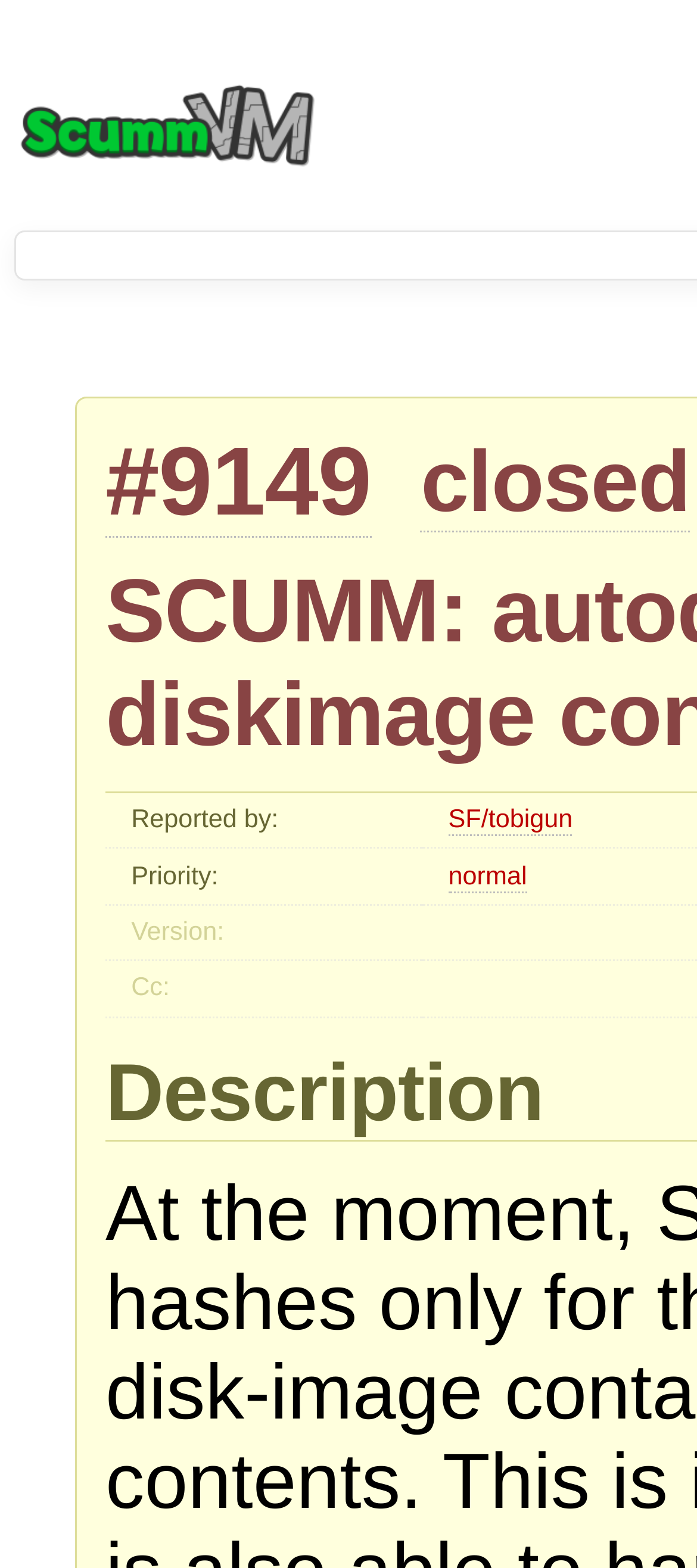How many rowheaders are there in this bug report?
Please provide a full and detailed response to the question.

I counted the number of rowheaders by looking at the elements 'Reported by:', 'Priority:', 'Version:', and 'Cc:' which are all rowheaders.